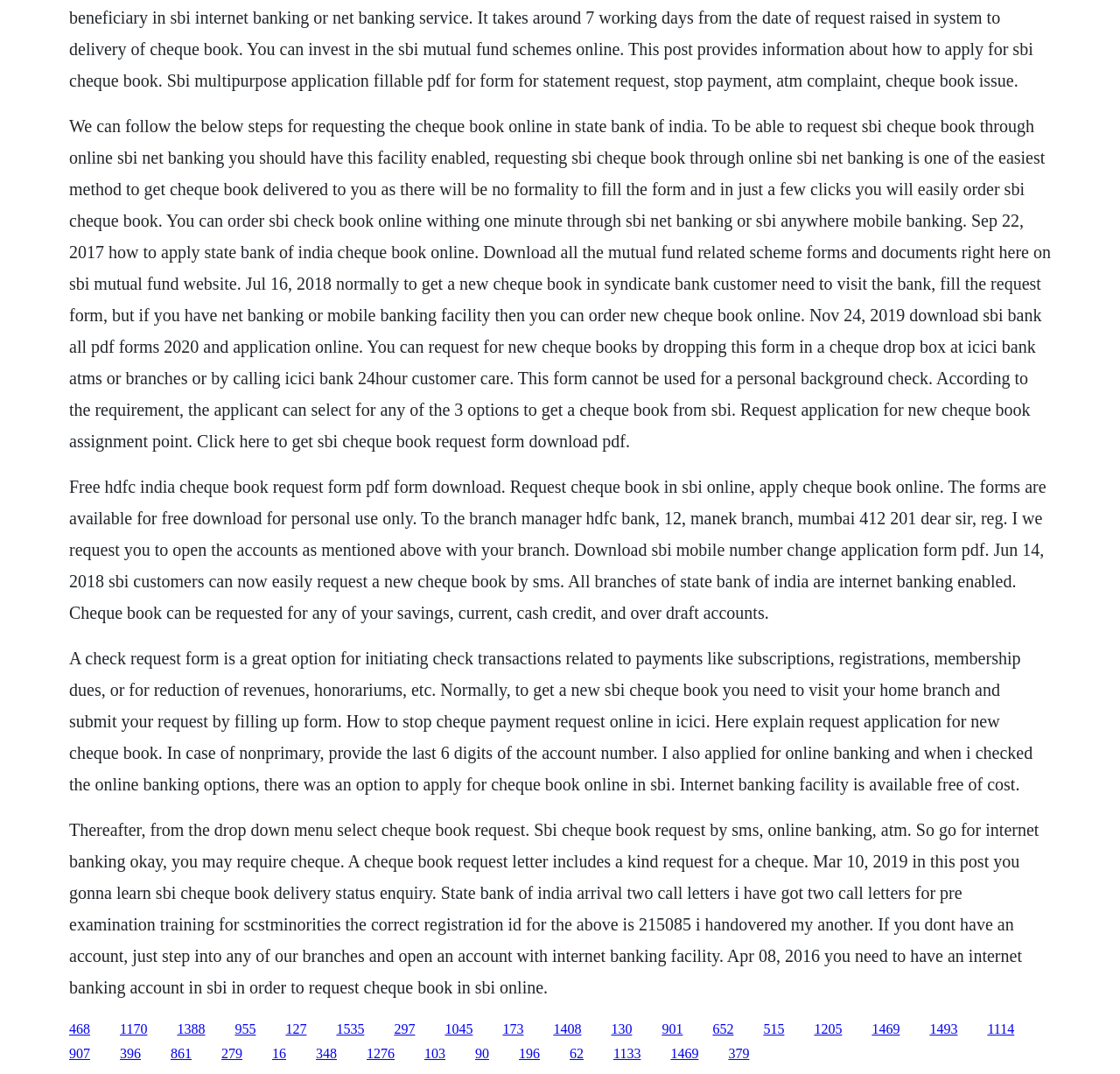Provide a brief response to the question below using one word or phrase:
What is the purpose of a cheque book request form?

To initiate cheque transactions